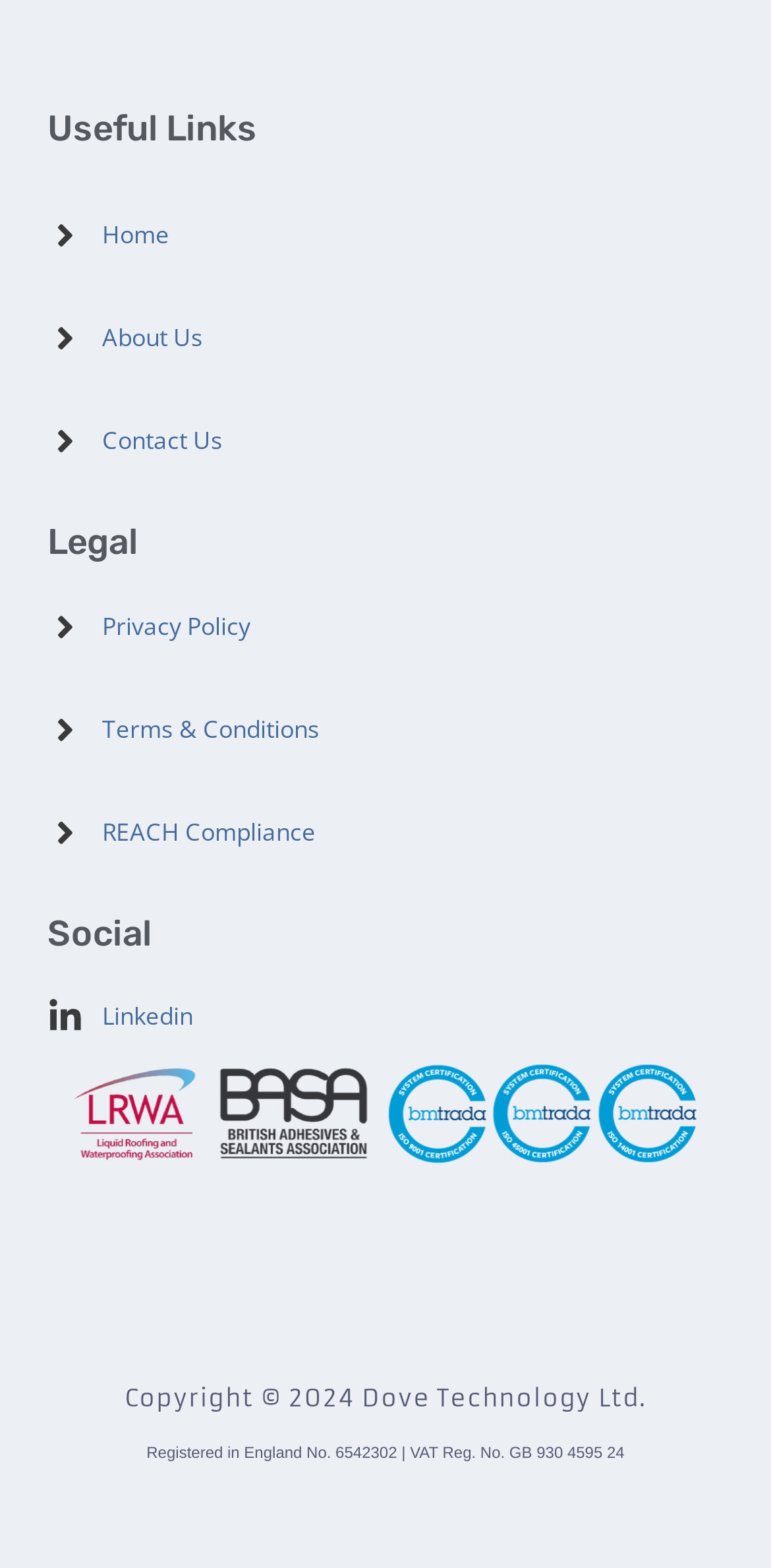Given the webpage screenshot and the description, determine the bounding box coordinates (top-left x, top-left y, bottom-right x, bottom-right y) that define the location of the UI element matching this description: Terms & Conditions

[0.062, 0.451, 0.491, 0.479]